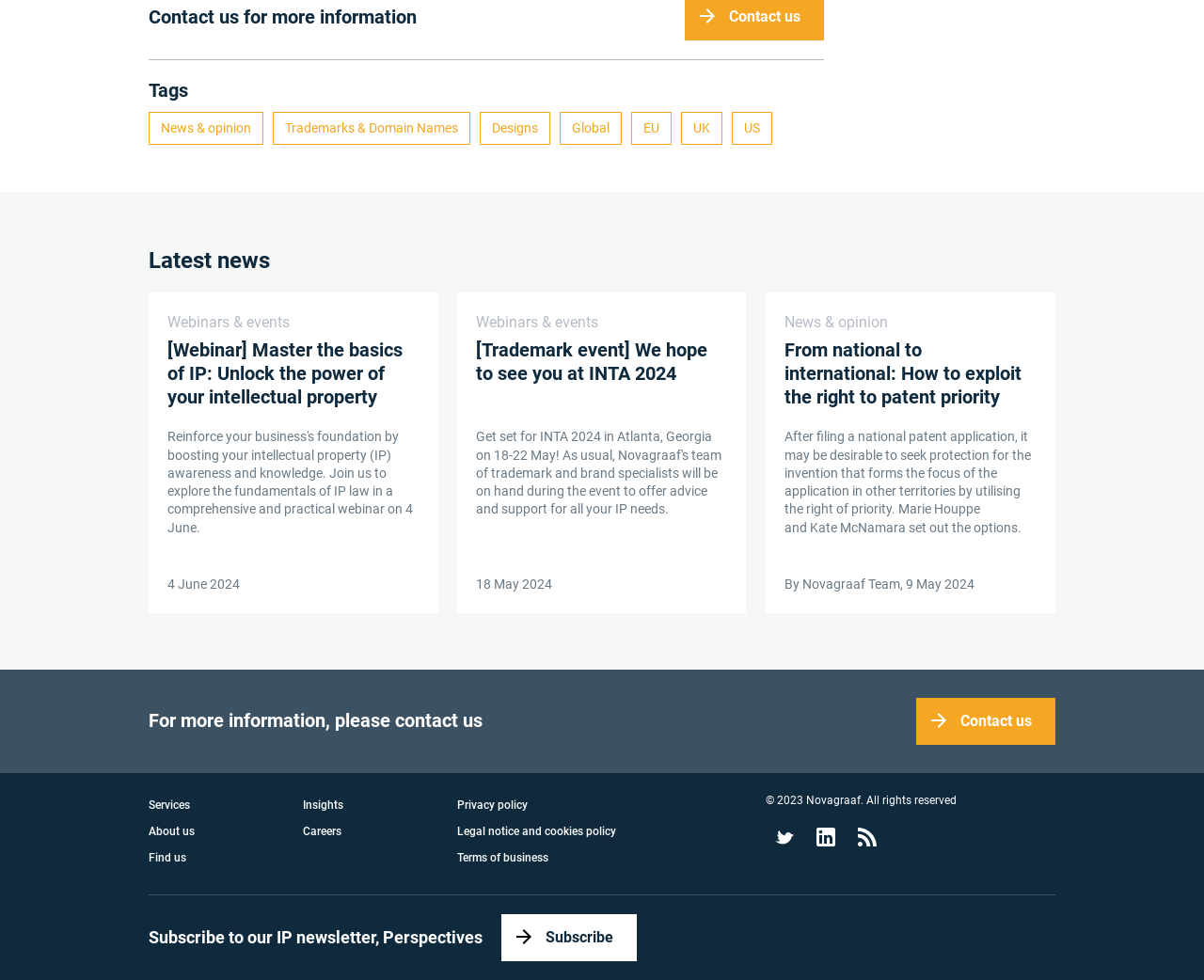Provide a short answer to the following question with just one word or phrase: What is the copyright year of the webpage?

2023